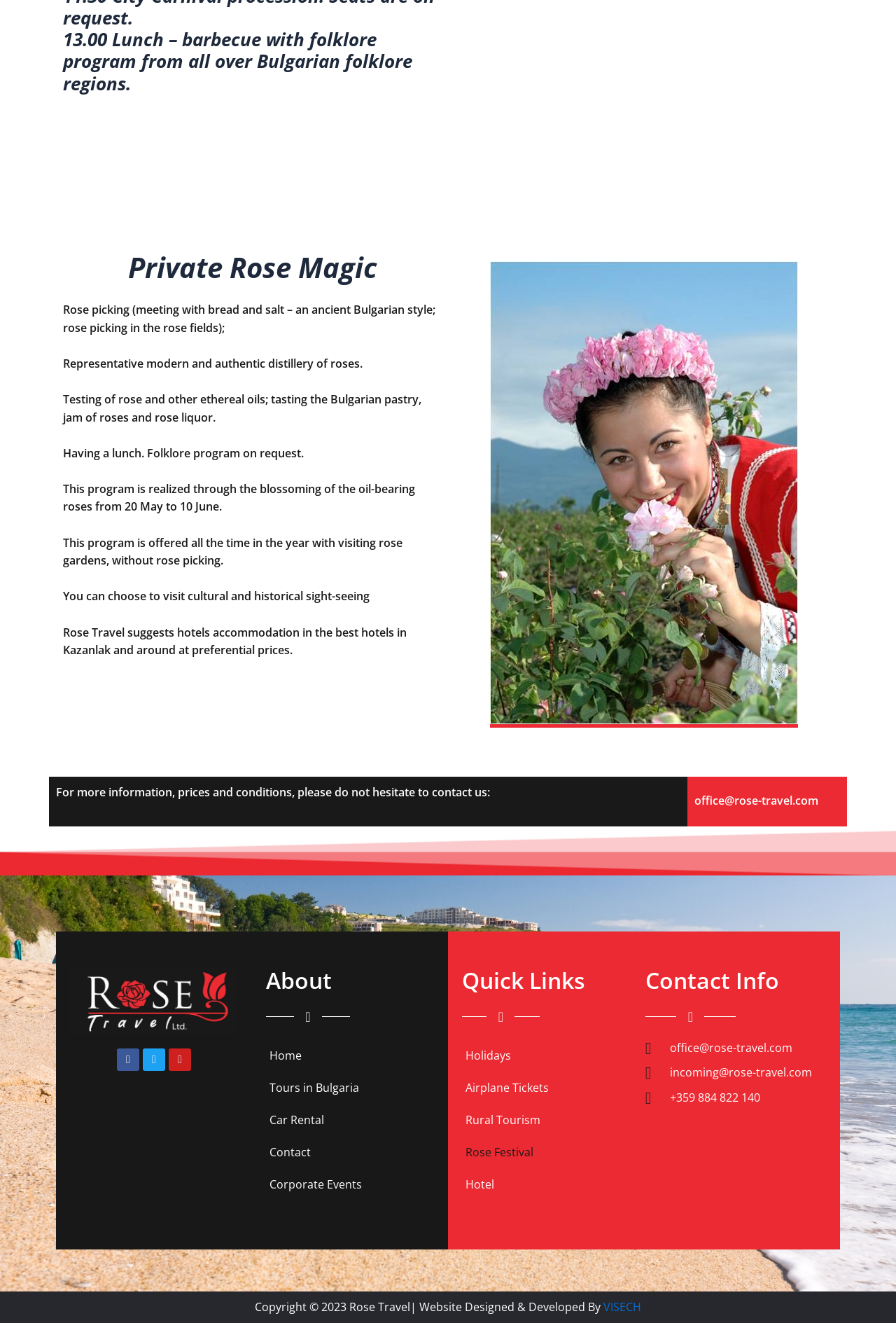Find the bounding box coordinates of the clickable area that will achieve the following instruction: "Send an email to office@rose-travel.com".

[0.775, 0.6, 0.913, 0.611]